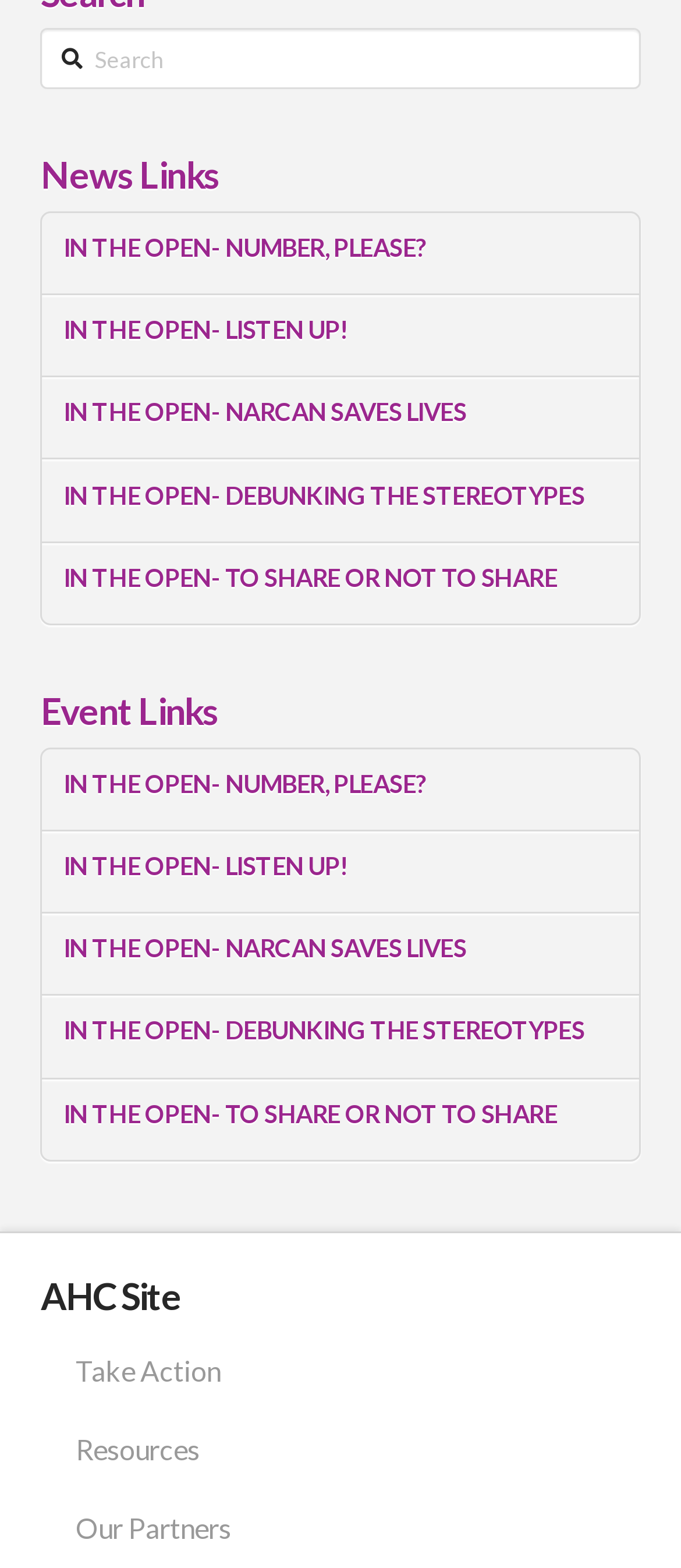Please identify the bounding box coordinates of the element's region that should be clicked to execute the following instruction: "go to Resources". The bounding box coordinates must be four float numbers between 0 and 1, i.e., [left, top, right, bottom].

[0.06, 0.899, 0.94, 0.949]